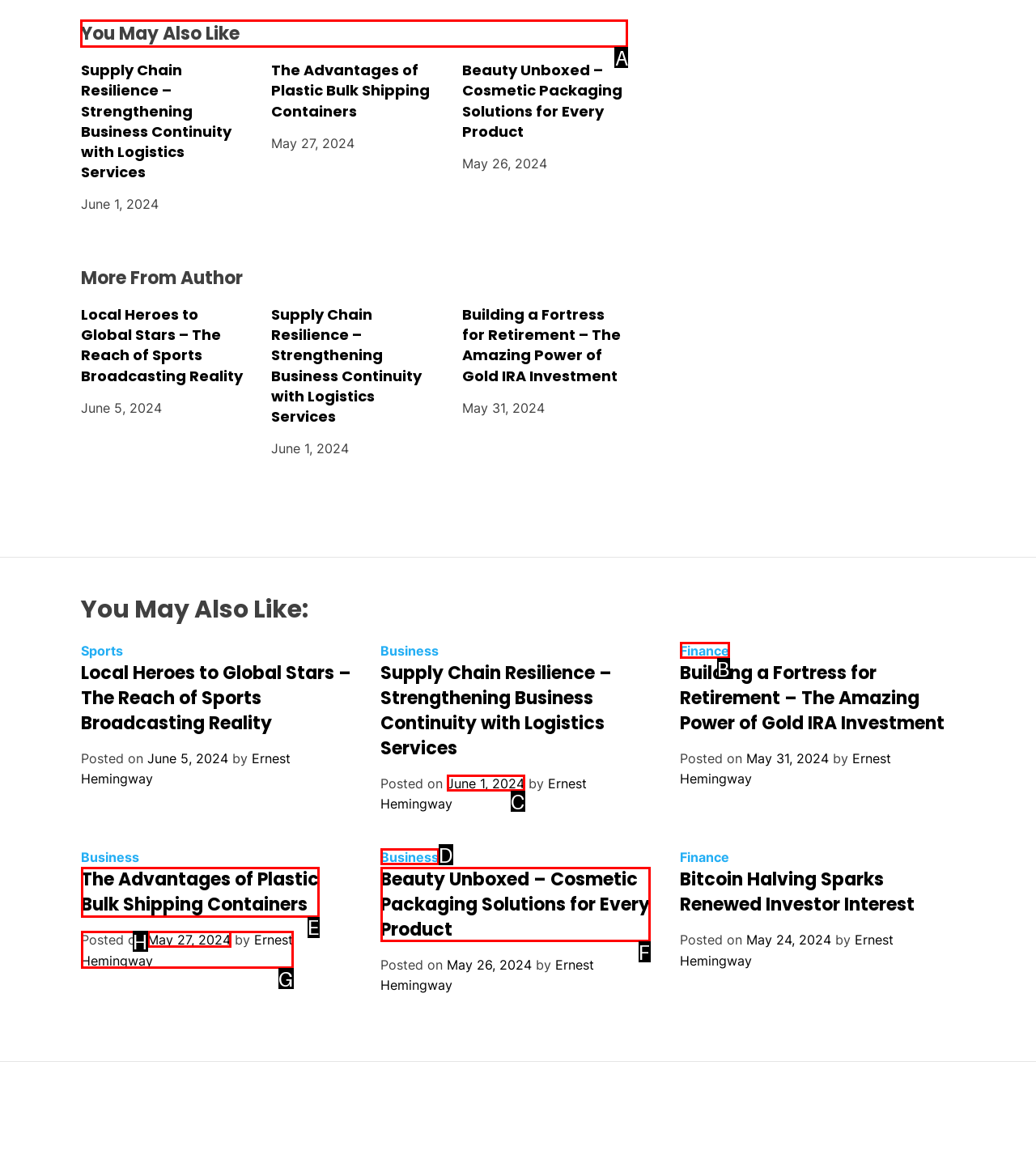Out of the given choices, which letter corresponds to the UI element required to Click on 'You May Also Like'? Answer with the letter.

A